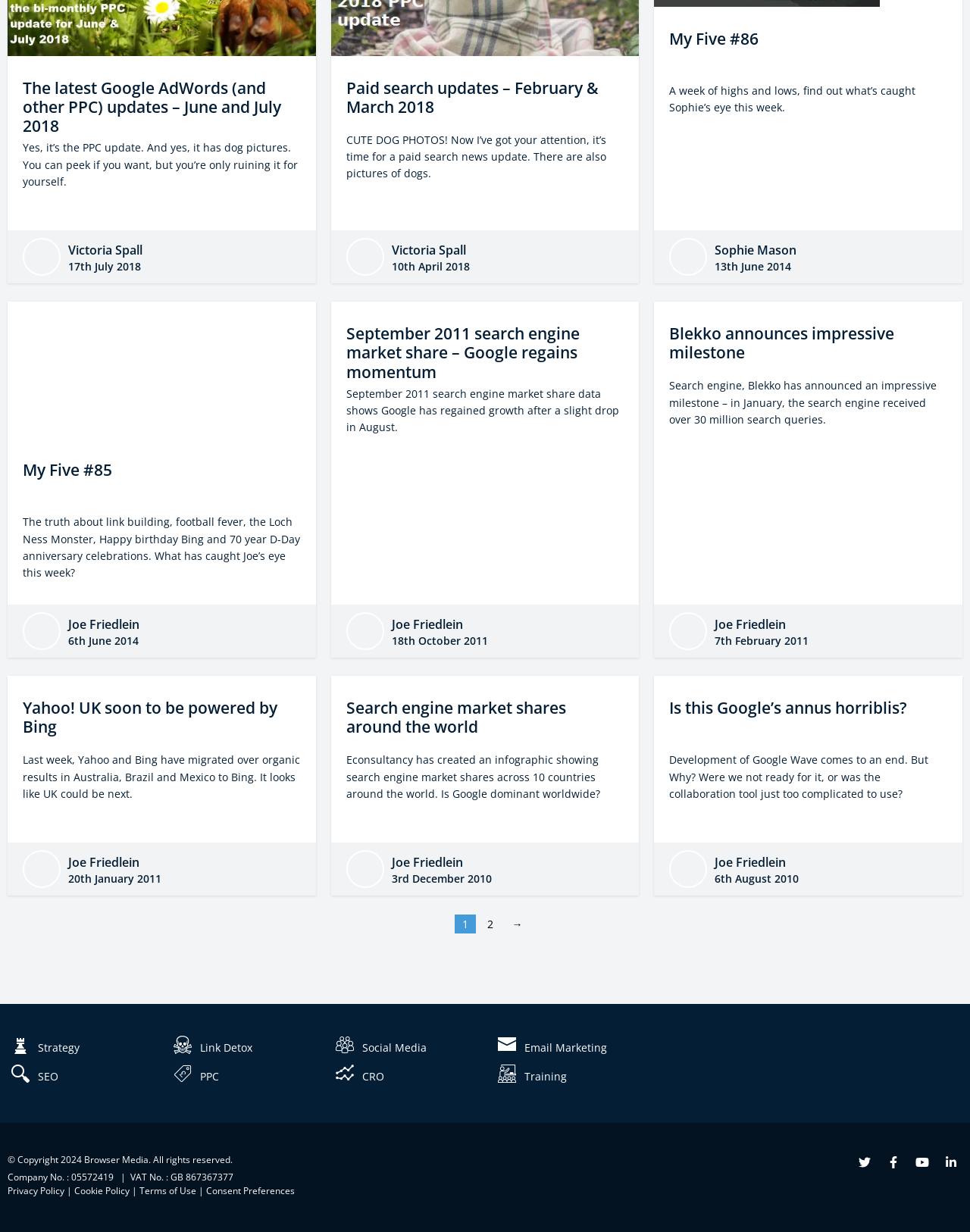What is the topic of the third article?
Using the visual information, reply with a single word or short phrase.

Search engine market share